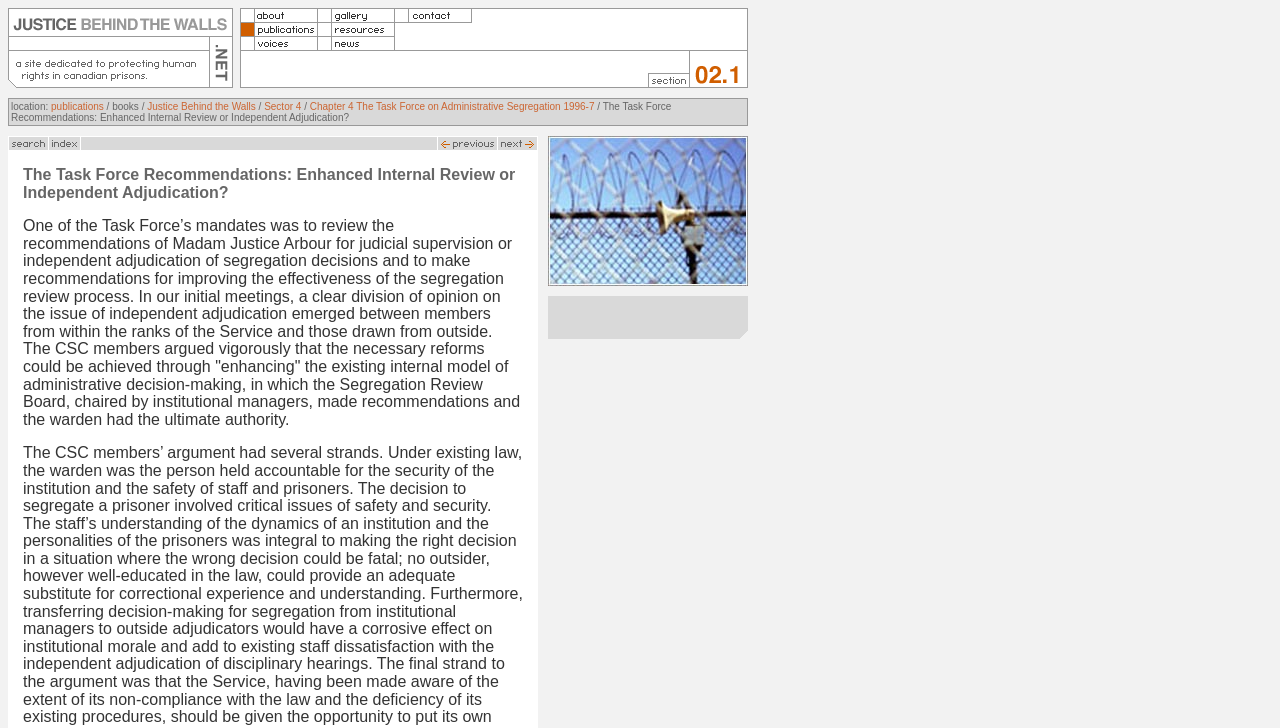Locate and provide the bounding box coordinates for the HTML element that matches this description: "publications".

[0.04, 0.139, 0.081, 0.154]